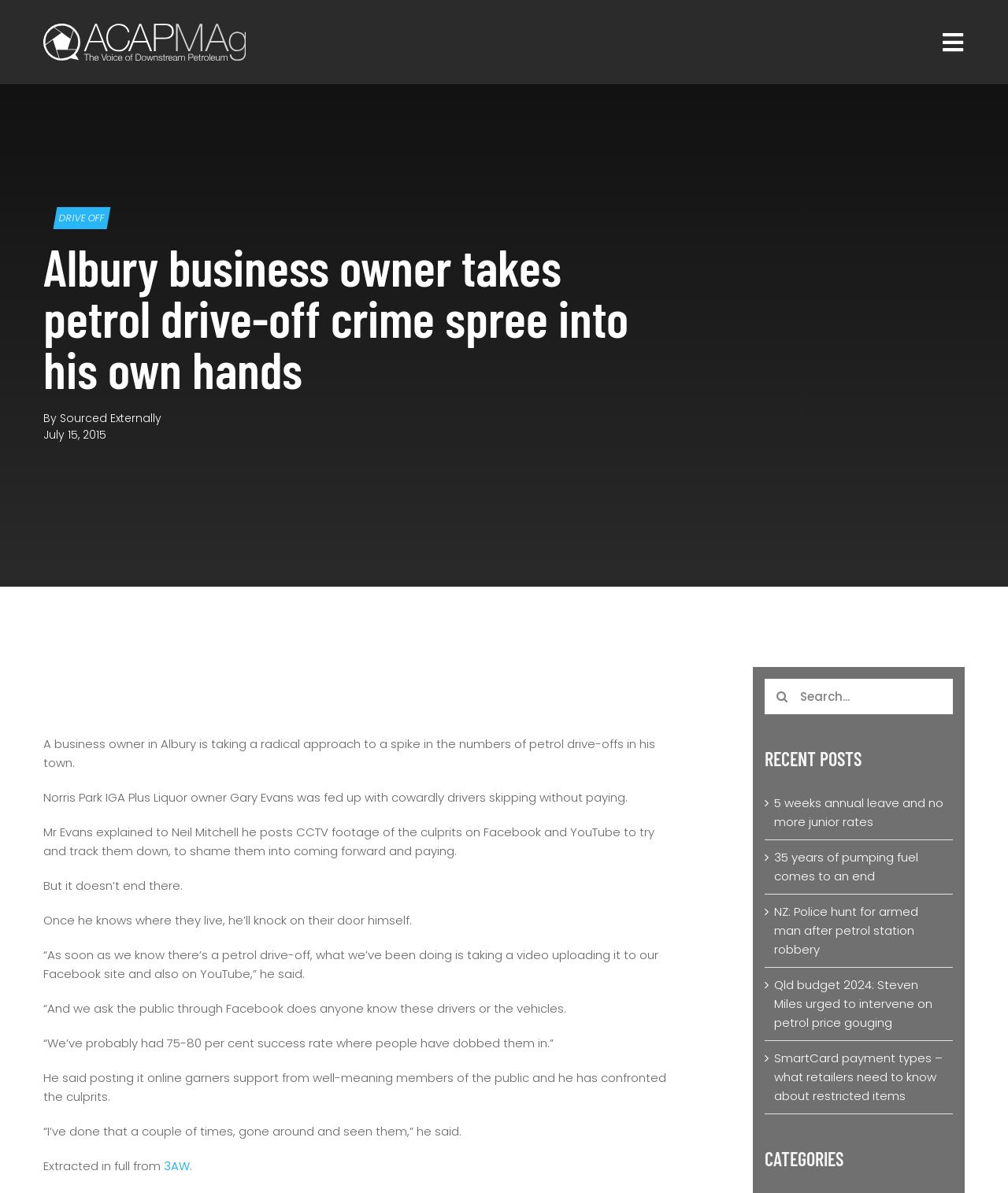What is the success rate of people dobbing in petrol drive-off culprits?
Using the image, answer in one word or phrase.

75-80 per cent